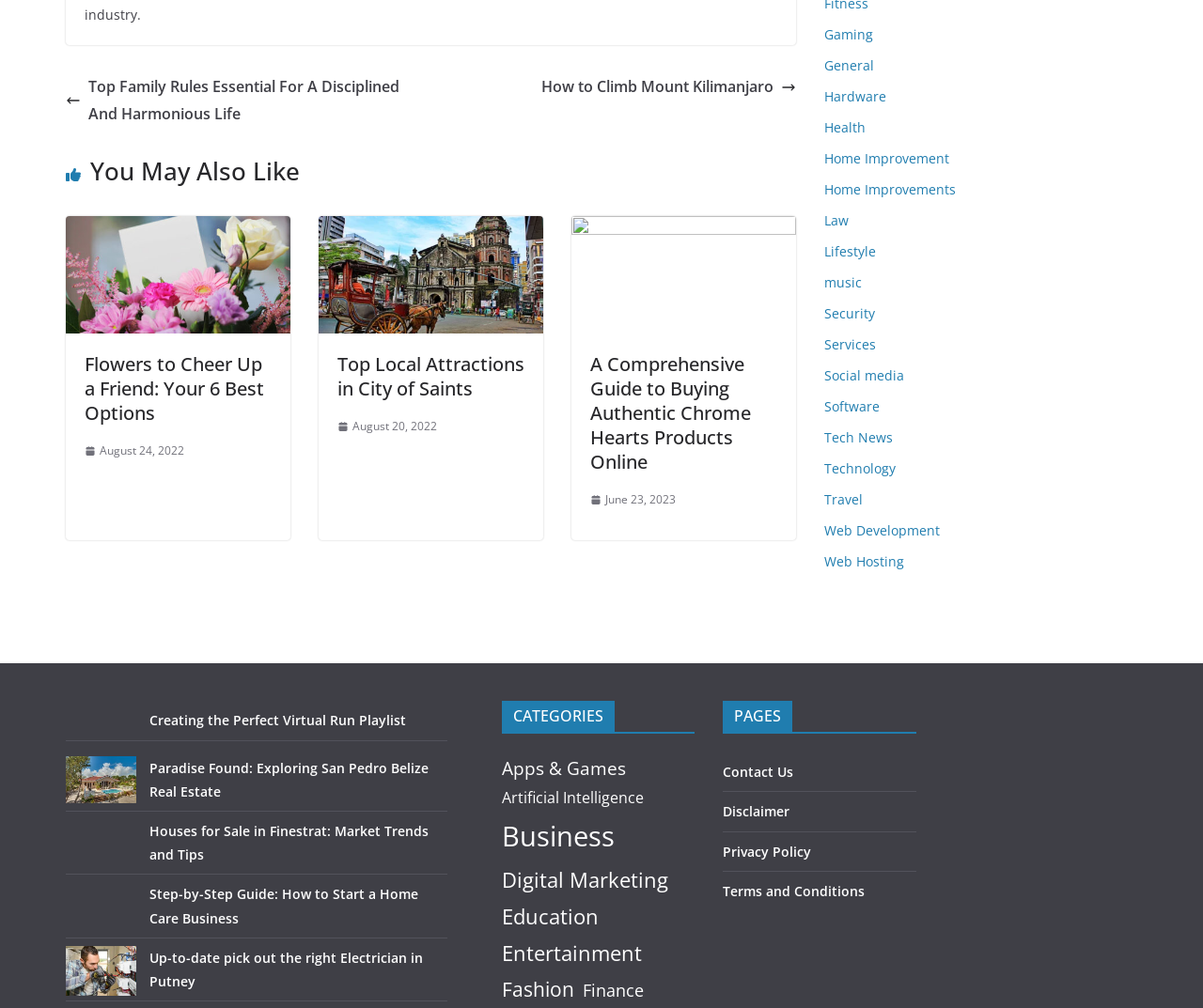Extract the bounding box coordinates of the UI element described by: "How to Climb Mount Kilimanjaro". The coordinates should include four float numbers ranging from 0 to 1, e.g., [left, top, right, bottom].

[0.45, 0.073, 0.662, 0.1]